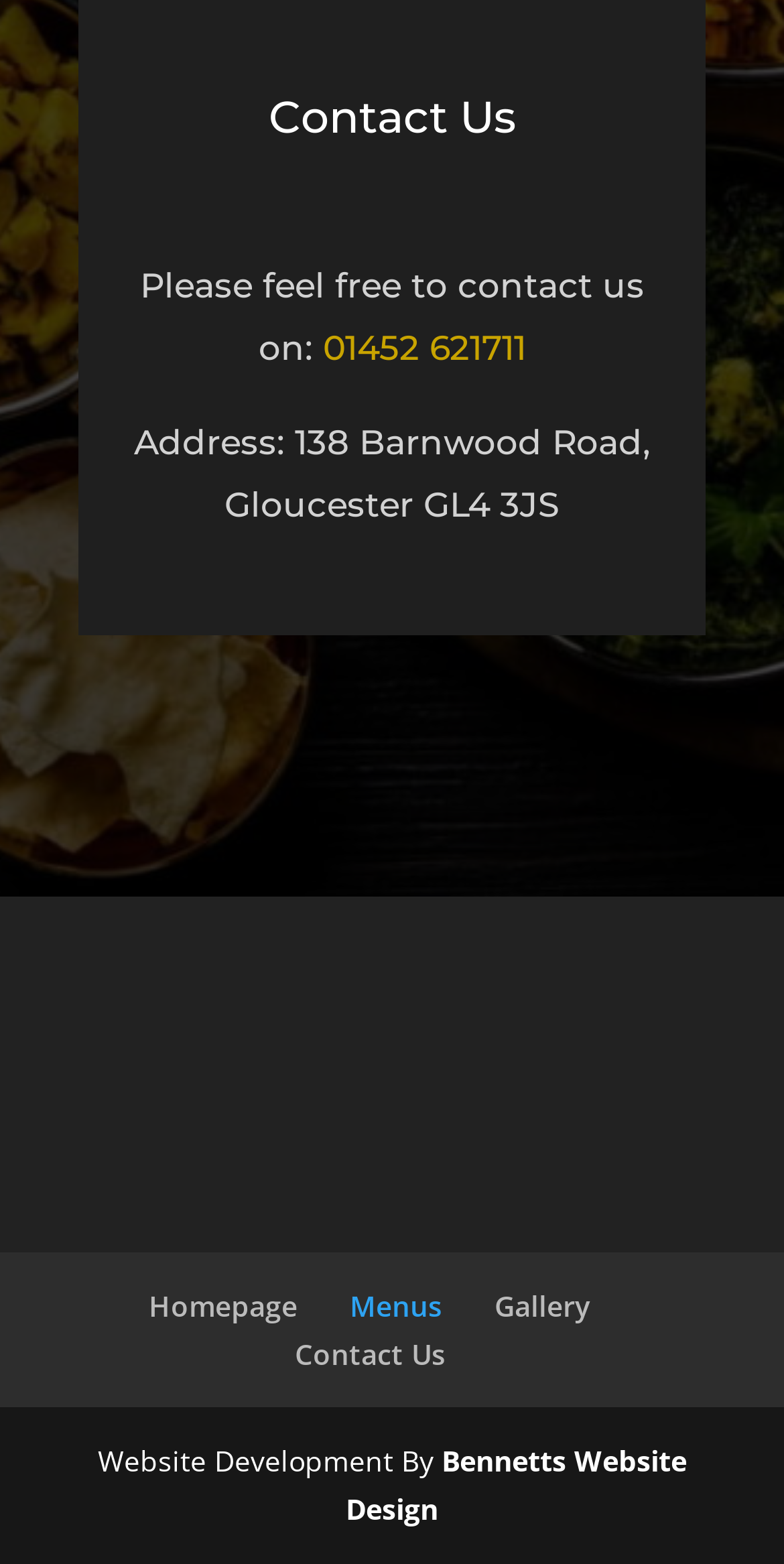What is the name of the website development company?
Deliver a detailed and extensive answer to the question.

I found the name of the website development company by looking at the footer section, where it says 'Website Development By' and then provides the name 'Bennetts Website Design' as a link.